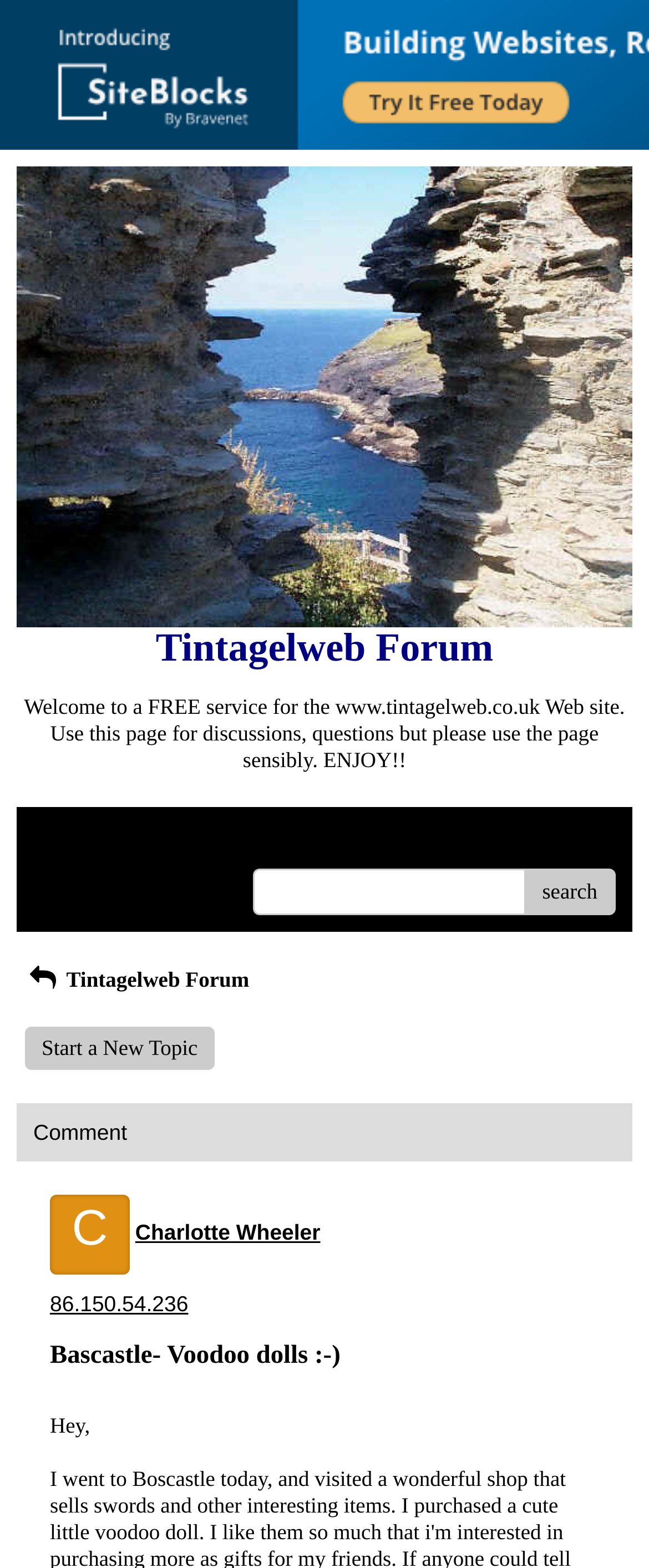What is the link 'Return to Website' for?
Please give a detailed answer to the question using the information shown in the image.

The link 'Return to Website' is likely used to navigate back to the main www.tintagelweb.co.uk website from the forum, allowing users to access other parts of the website.